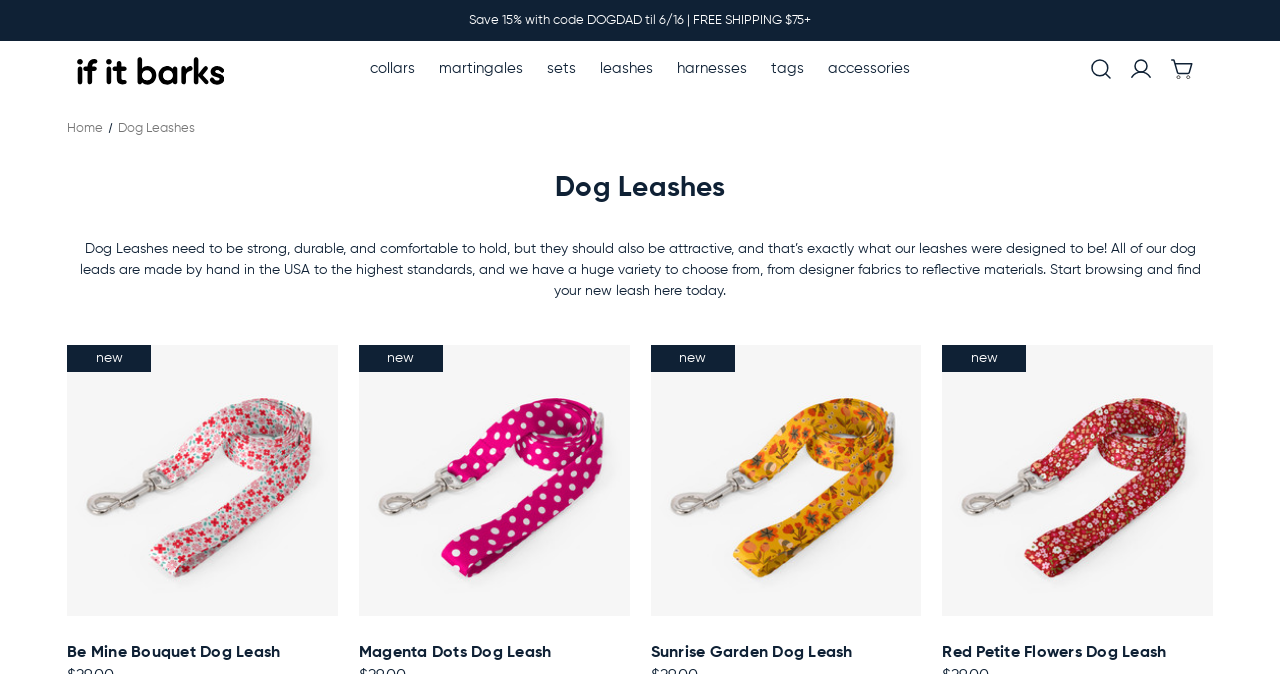Specify the bounding box coordinates of the area that needs to be clicked to achieve the following instruction: "View your cart".

[0.907, 0.073, 0.94, 0.137]